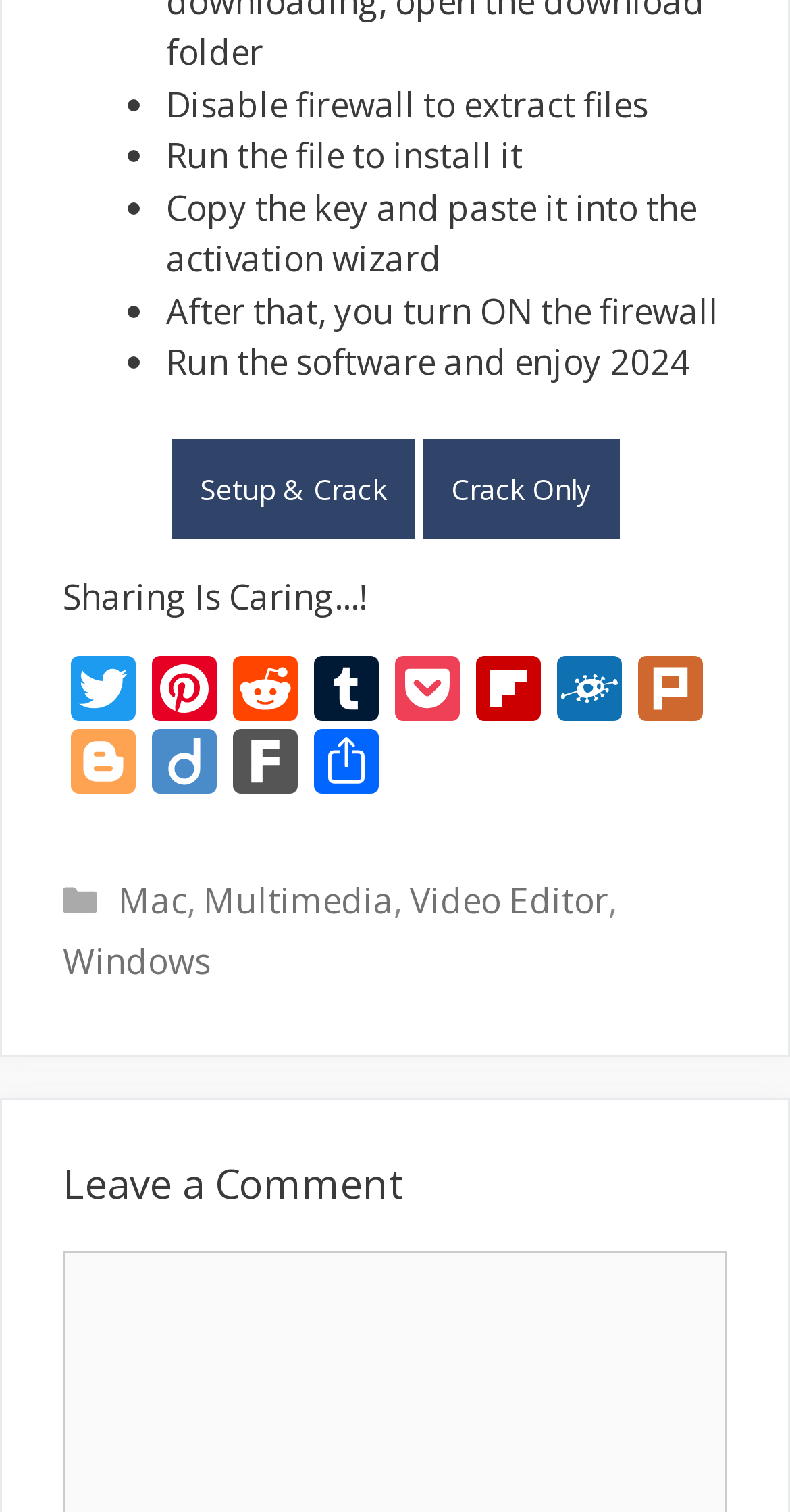Provide a one-word or brief phrase answer to the question:
What categories are available for the software?

Mac, Multimedia, Video Editor, Windows